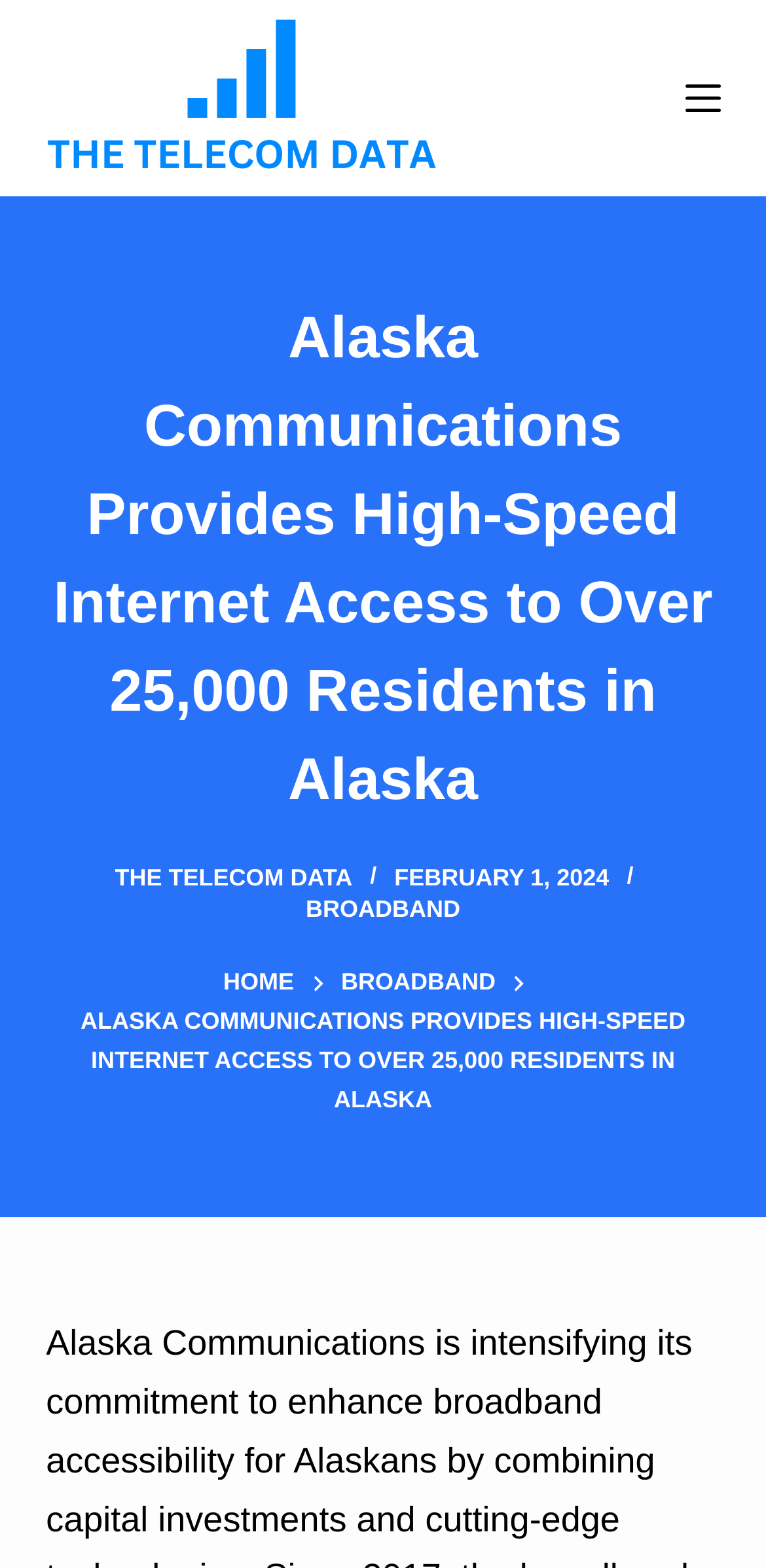Give a detailed account of the webpage, highlighting key information.

The webpage appears to be a news article or press release from Alaska Communications, focusing on their efforts to enhance broadband accessibility for Alaskans. 

At the top left of the page, there is a link to skip to the content, followed by the logo of The Telecom Data, which is an image. On the top right, there is a menu button. 

Below the logo, there is a header section that spans almost the entire width of the page. Within this section, the main heading reads "Alaska Communications Provides High-Speed Internet Access to Over 25,000 Residents in Alaska". 

Underneath the main heading, there are several links and a time element. The links include "THE TELECOM DATA", "BROADBAND", and "HOME", which are positioned horizontally next to each other. The time element displays the date "FEBRUARY 1, 2024". 

Further down, there is a static text block that repeats the main heading, "ALASKA COMMUNICATIONS PROVIDES HIGH-SPEED INTERNET ACCESS TO OVER 25,000 RESIDENTS IN ALASKA", which is centered on the page.